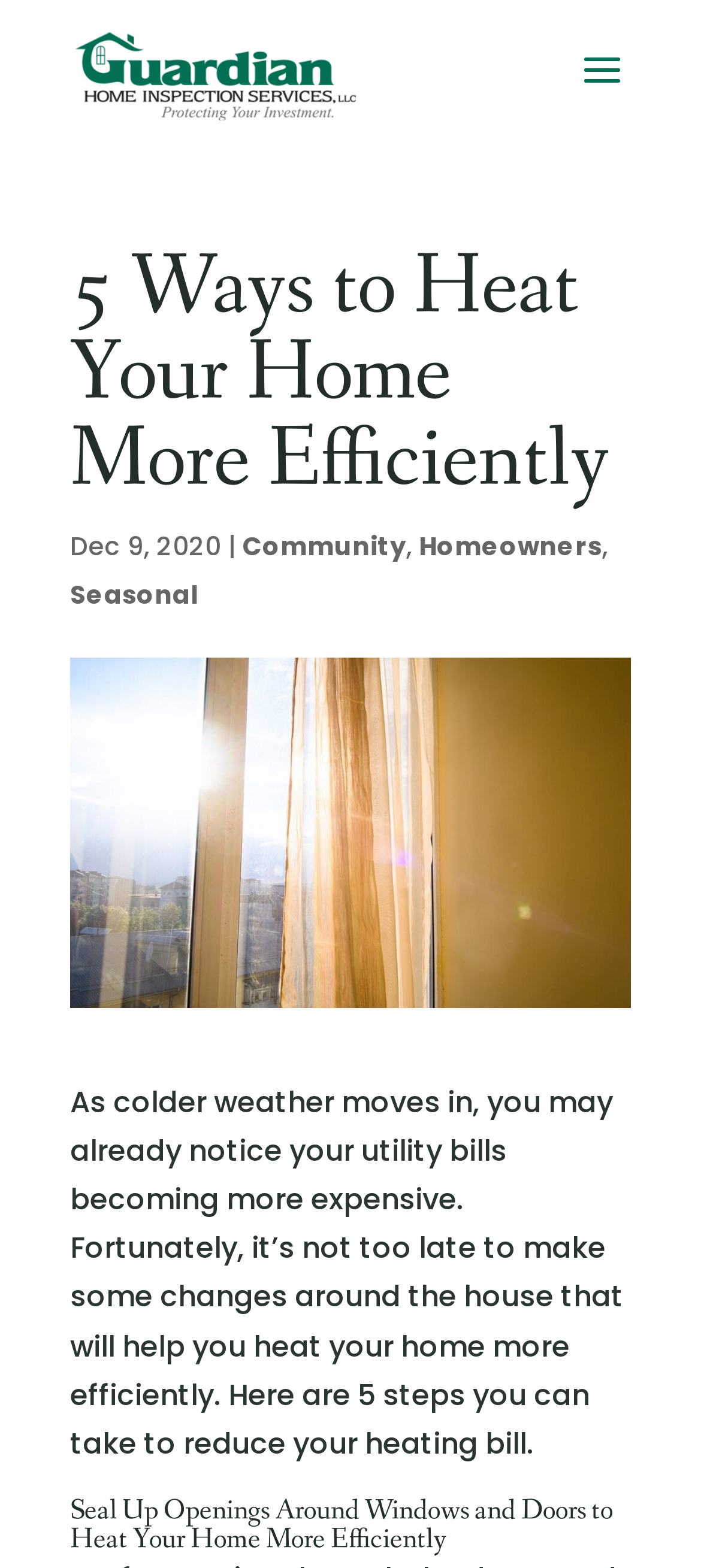What is the topic of the article?
Give a one-word or short phrase answer based on the image.

Heating home efficiently